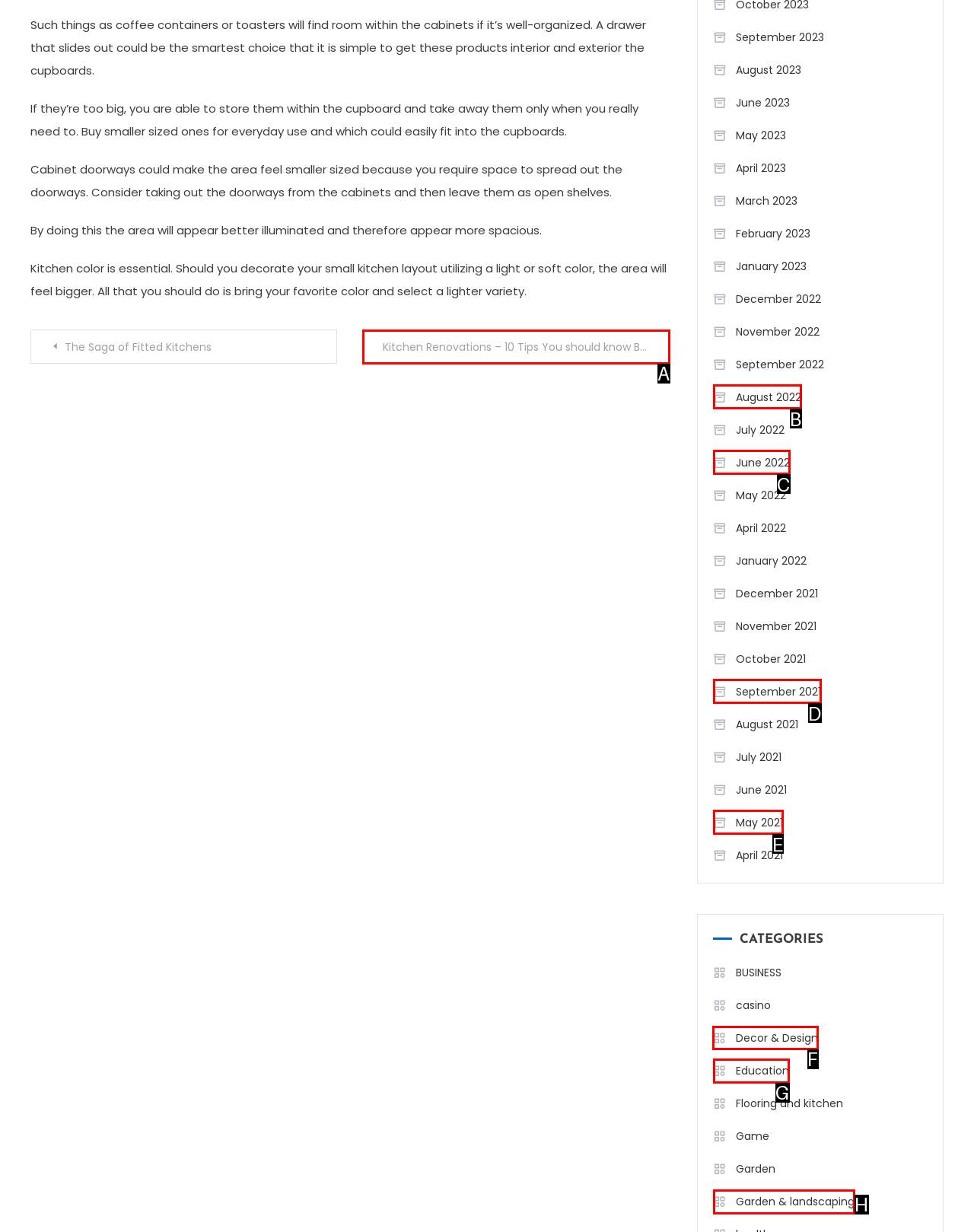Determine which element should be clicked for this task: Read about Decor & Design
Answer with the letter of the selected option.

F